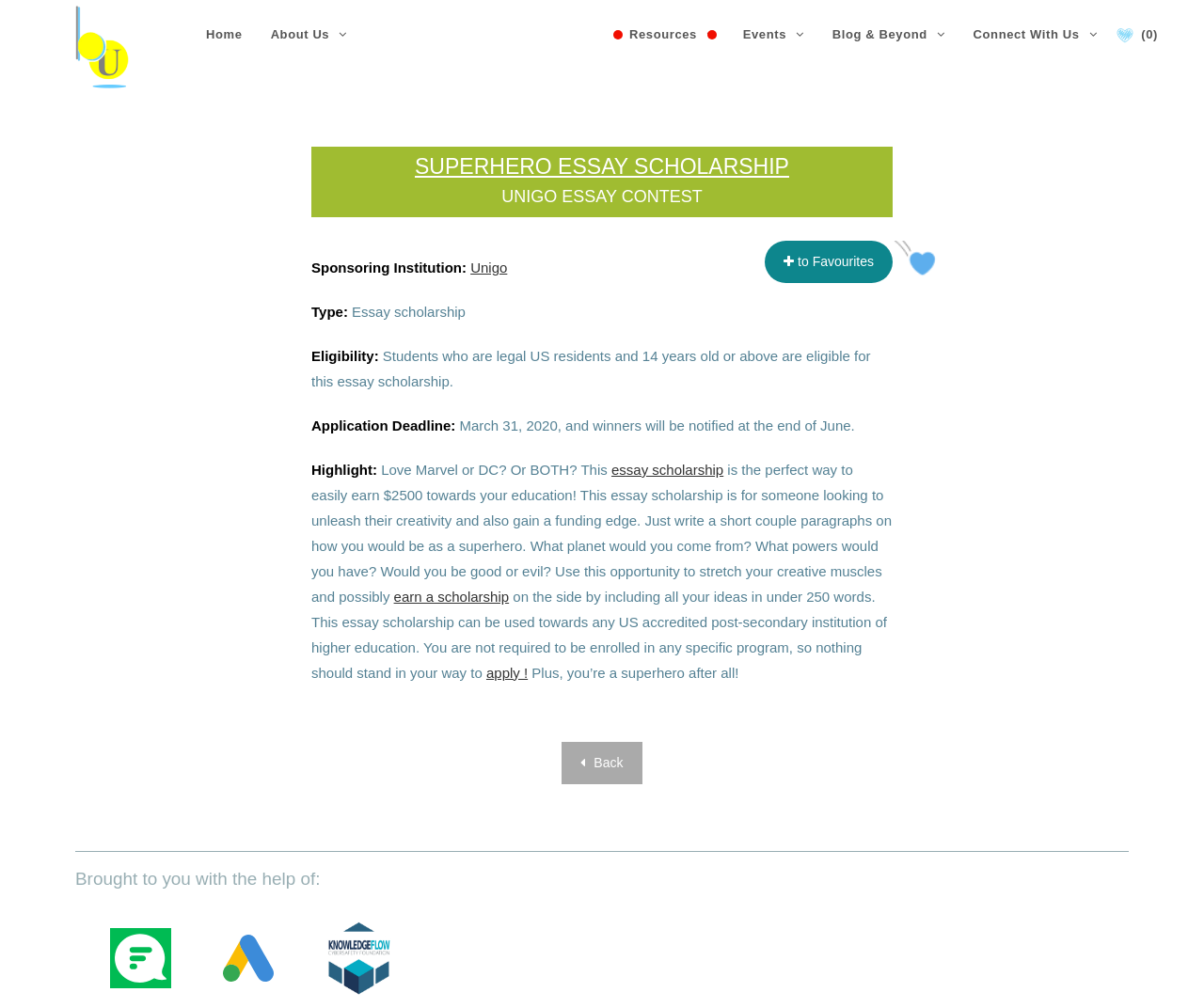Determine the bounding box coordinates of the clickable element to complete this instruction: "Read the 'SUPERHERO ESSAY SCHOLARSHIP' heading". Provide the coordinates in the format of four float numbers between 0 and 1, [left, top, right, bottom].

[0.262, 0.15, 0.738, 0.18]